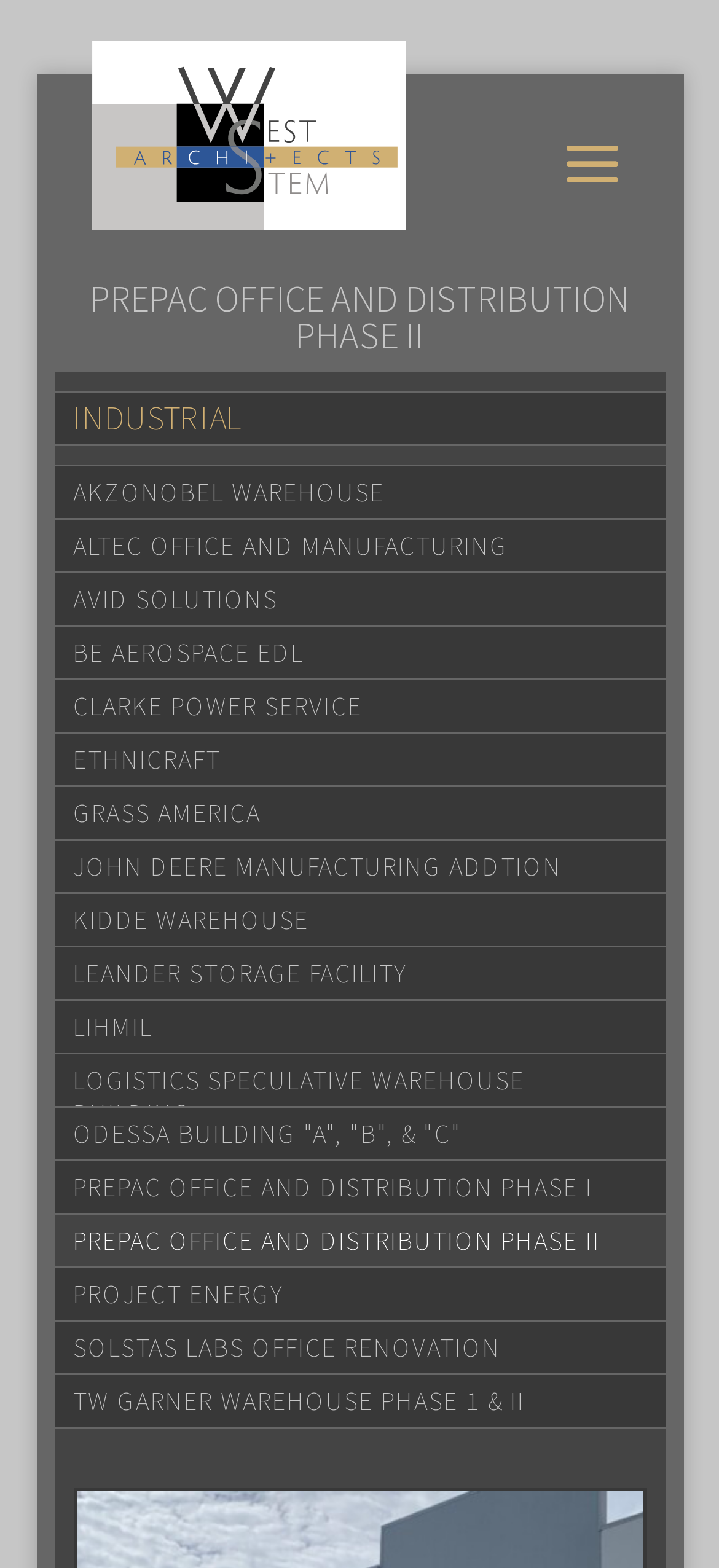What is the name of the architecture firm associated with this webpage?
Examine the image and provide an in-depth answer to the question.

The link 'West & Stem Architecture' is present at the top of the webpage, and the image with the same name is also present, which suggests that this is the architecture firm associated with this webpage.